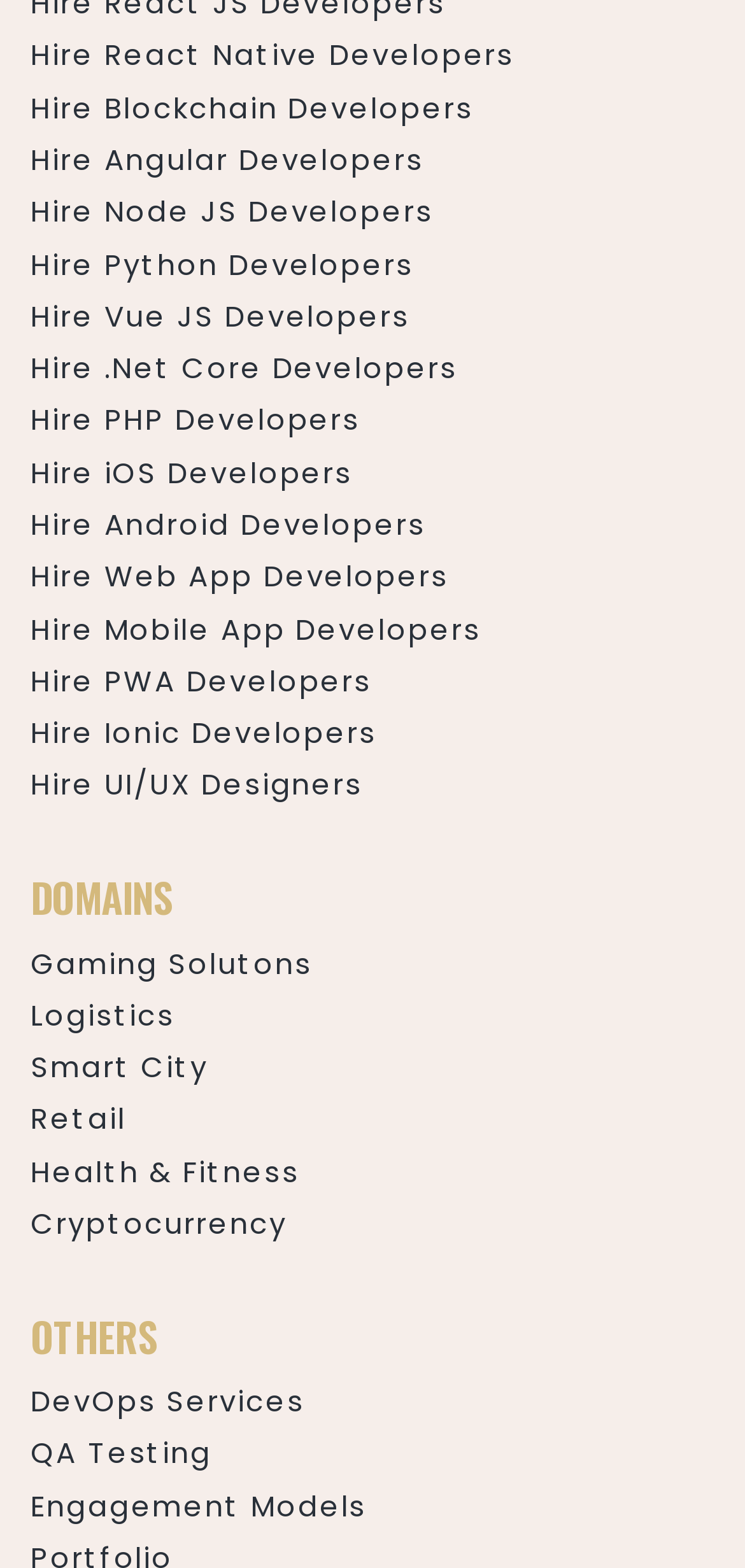Please find the bounding box coordinates of the element's region to be clicked to carry out this instruction: "Explore DevOps Services".

[0.041, 0.878, 0.959, 0.911]